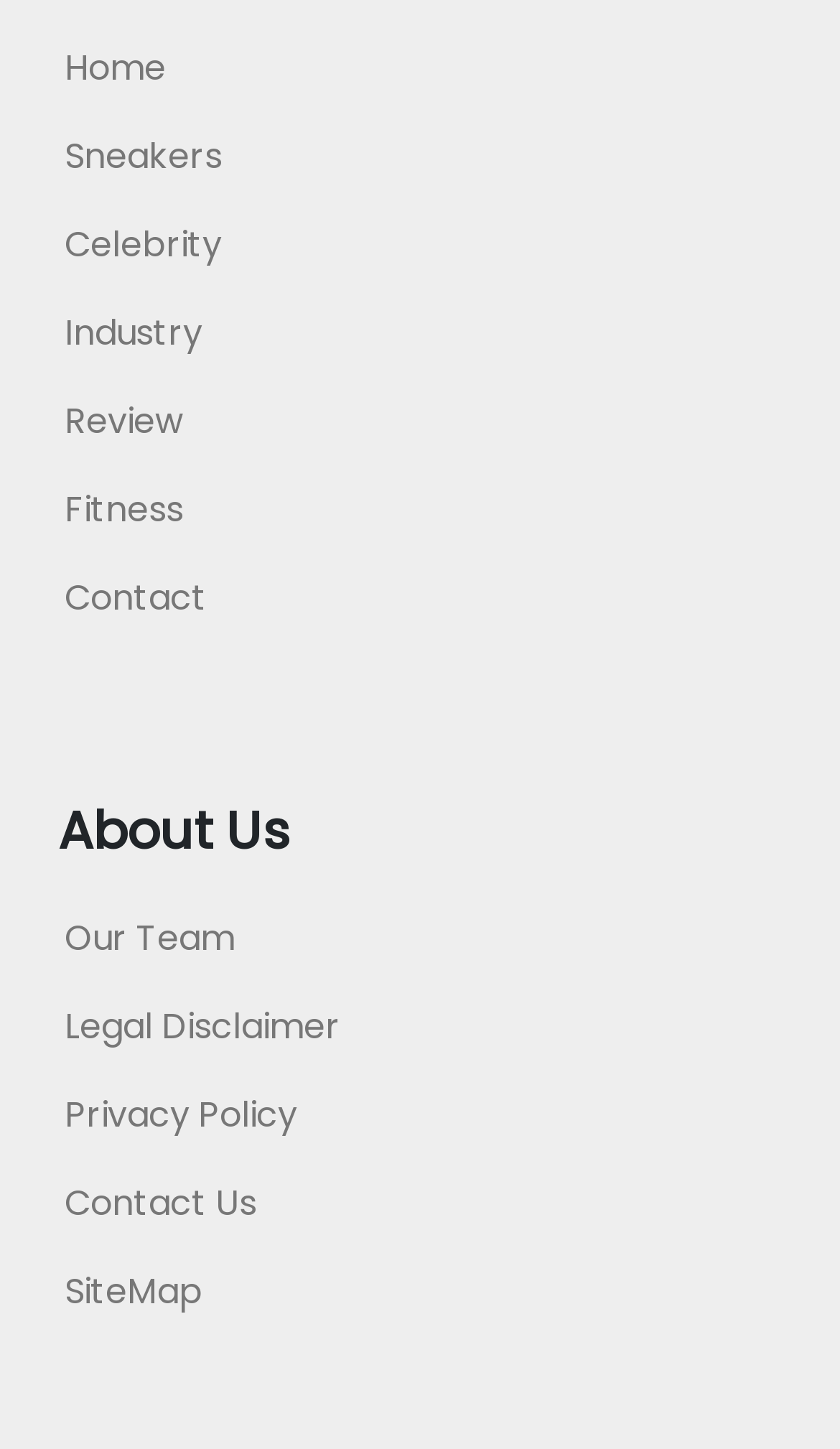Provide a one-word or brief phrase answer to the question:
What is the first link on the webpage?

Home